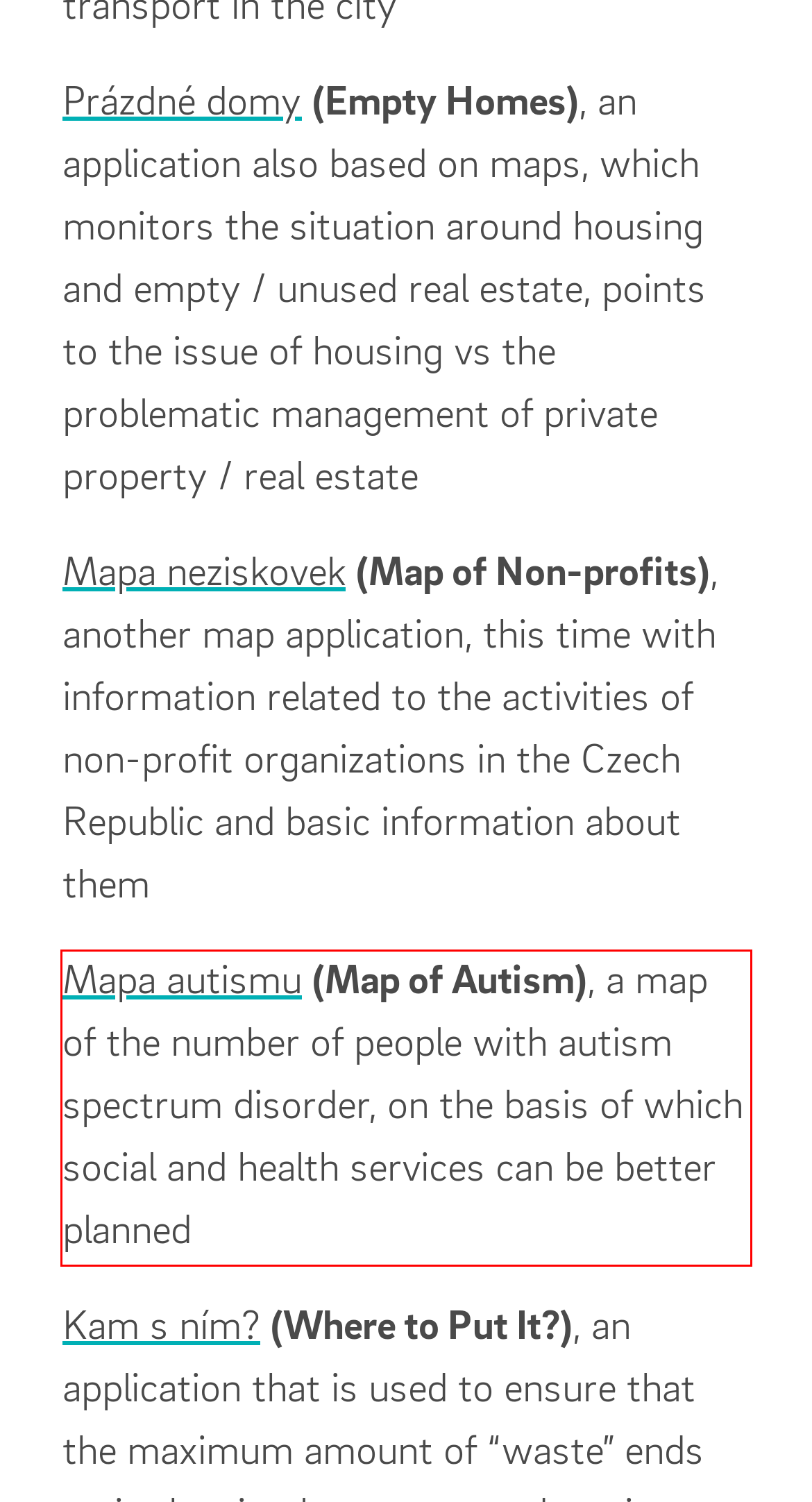Please extract the text content from the UI element enclosed by the red rectangle in the screenshot.

Mapa autismu (Map of Autism), a map of the number of people with autism spectrum disorder, on the basis of which social and health services can be better planned